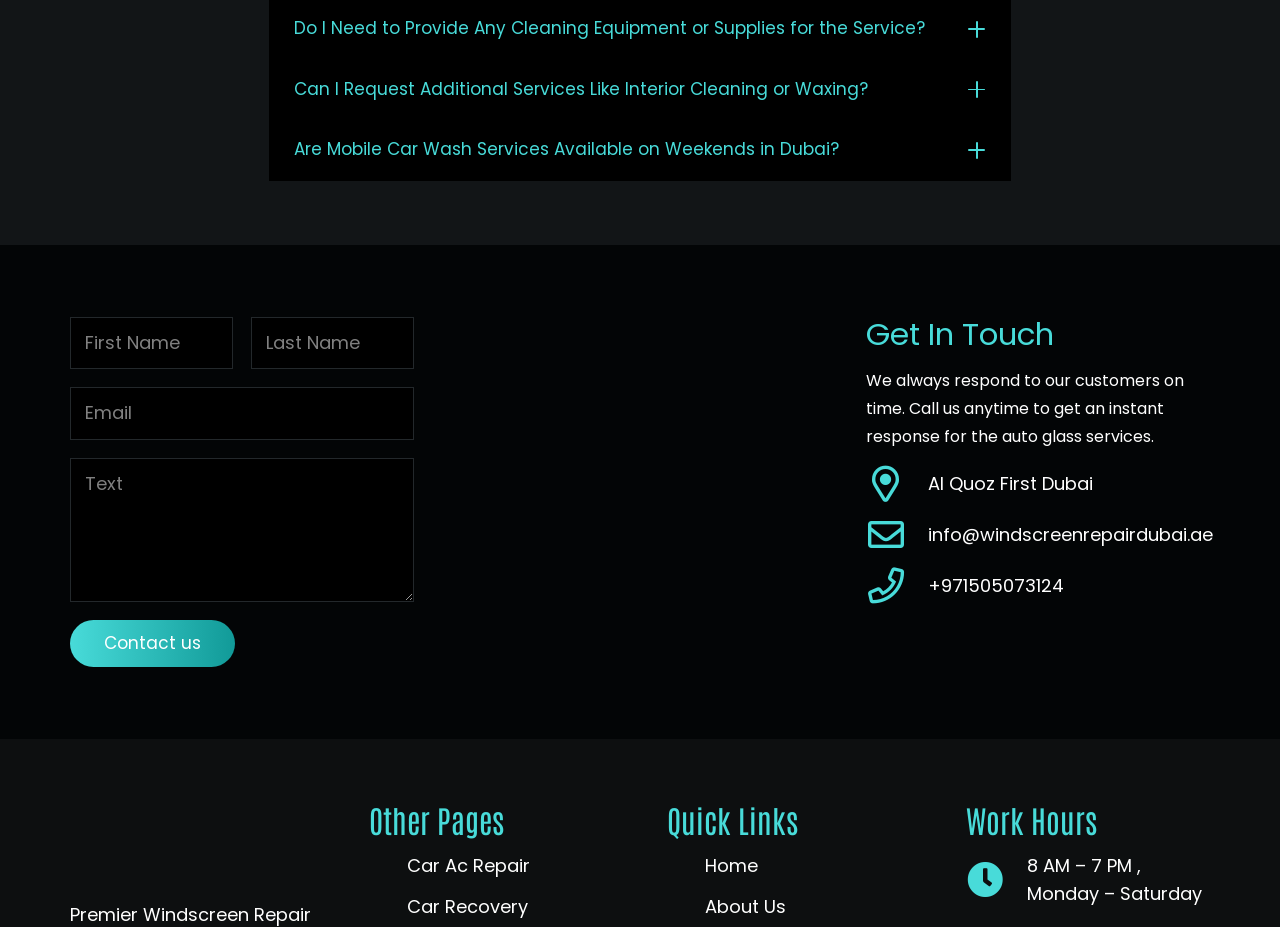What is the company's phone number?
Please use the visual content to give a single word or phrase answer.

+971505073124